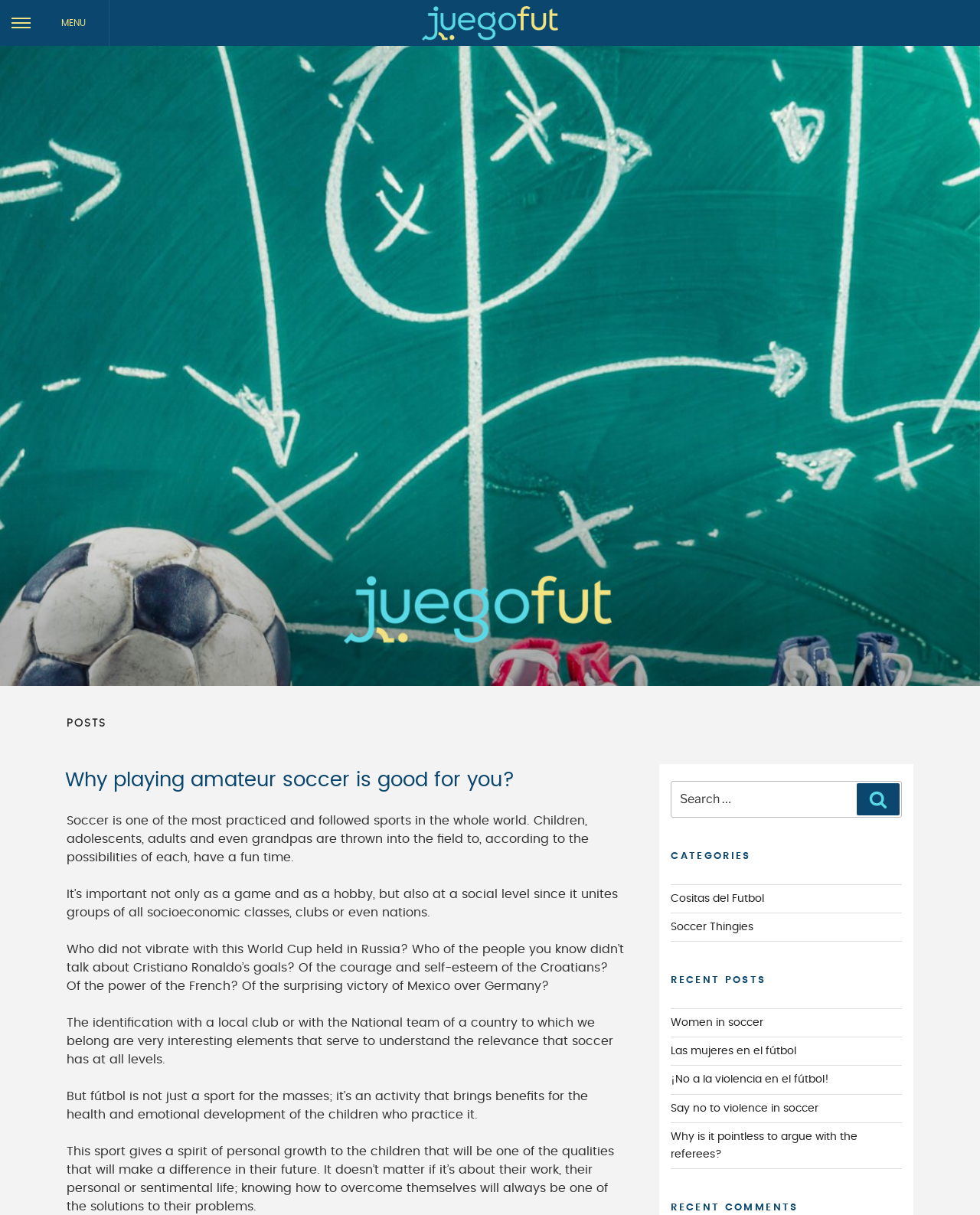Please identify the bounding box coordinates of the region to click in order to complete the given instruction: "Click on the 'Women in soccer' recent post". The coordinates should be four float numbers between 0 and 1, i.e., [left, top, right, bottom].

[0.685, 0.837, 0.779, 0.846]